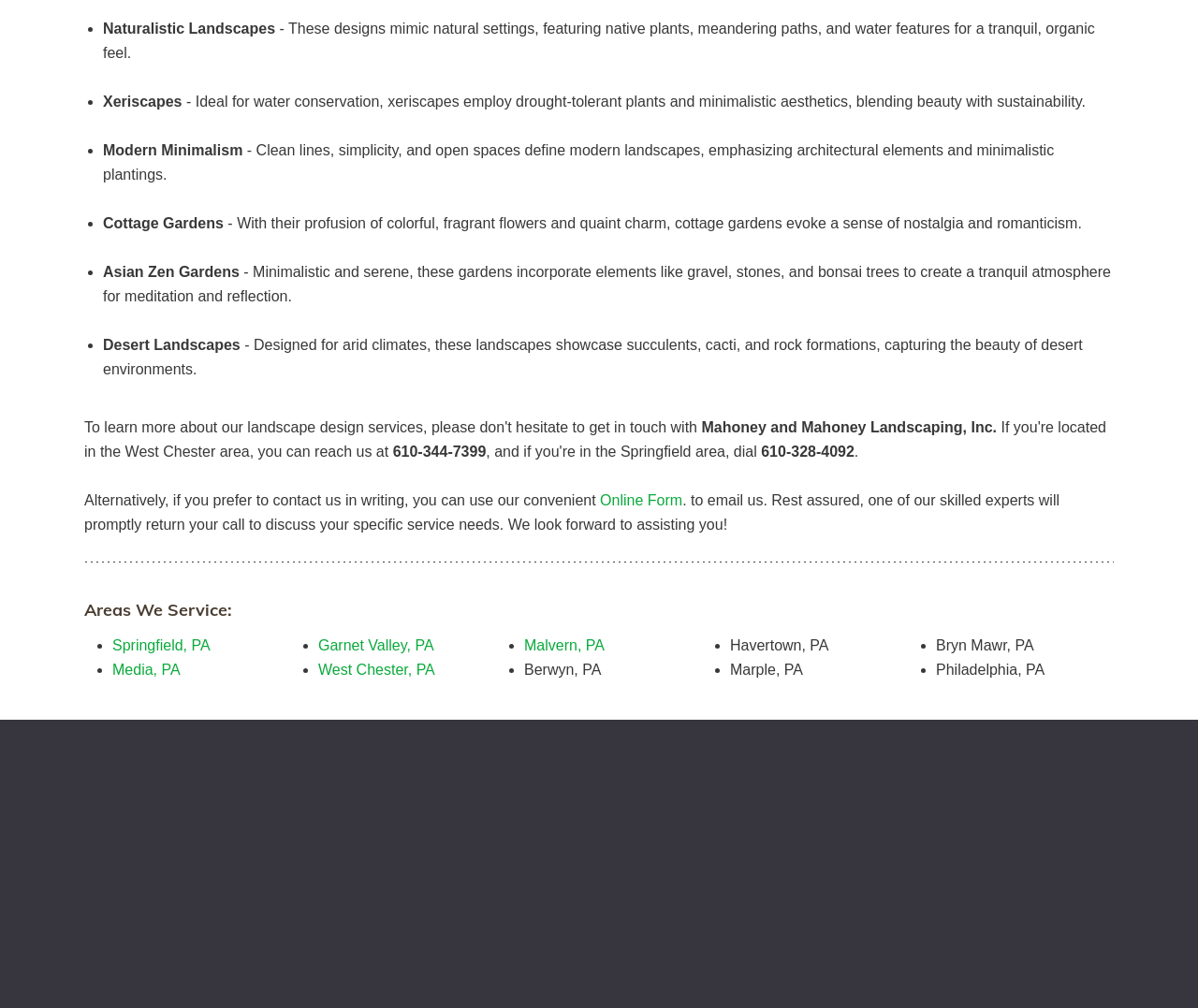Determine the bounding box coordinates of the clickable region to execute the instruction: "Contact us through the phone number 610-328-4092". The coordinates should be four float numbers between 0 and 1, denoted as [left, top, right, bottom].

[0.635, 0.44, 0.713, 0.456]